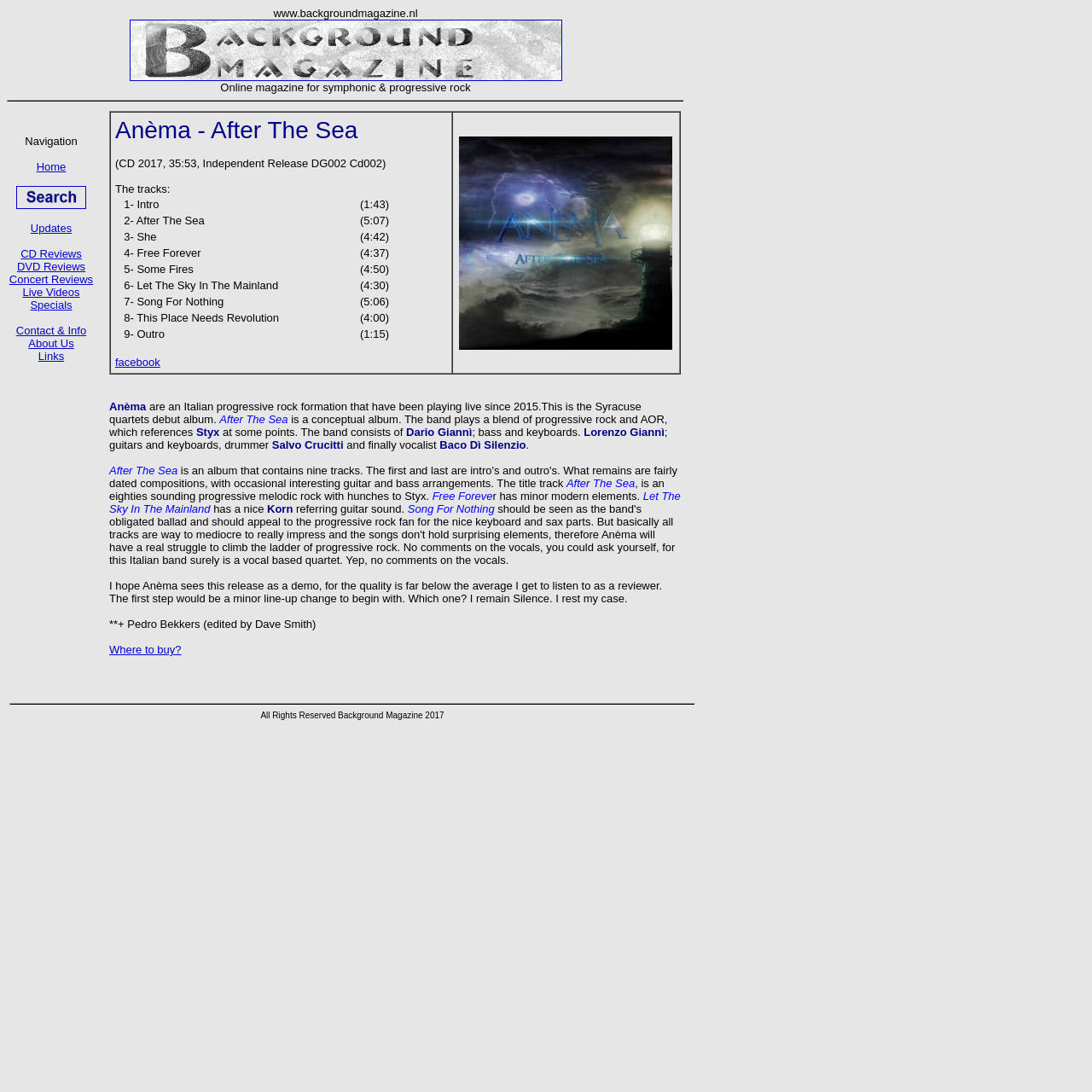What is the duration of the track 'After The Sea'?
We need a detailed and meticulous answer to the question.

The tracklist is provided in the table, and the duration of the track 'After The Sea' is listed as 5:07.